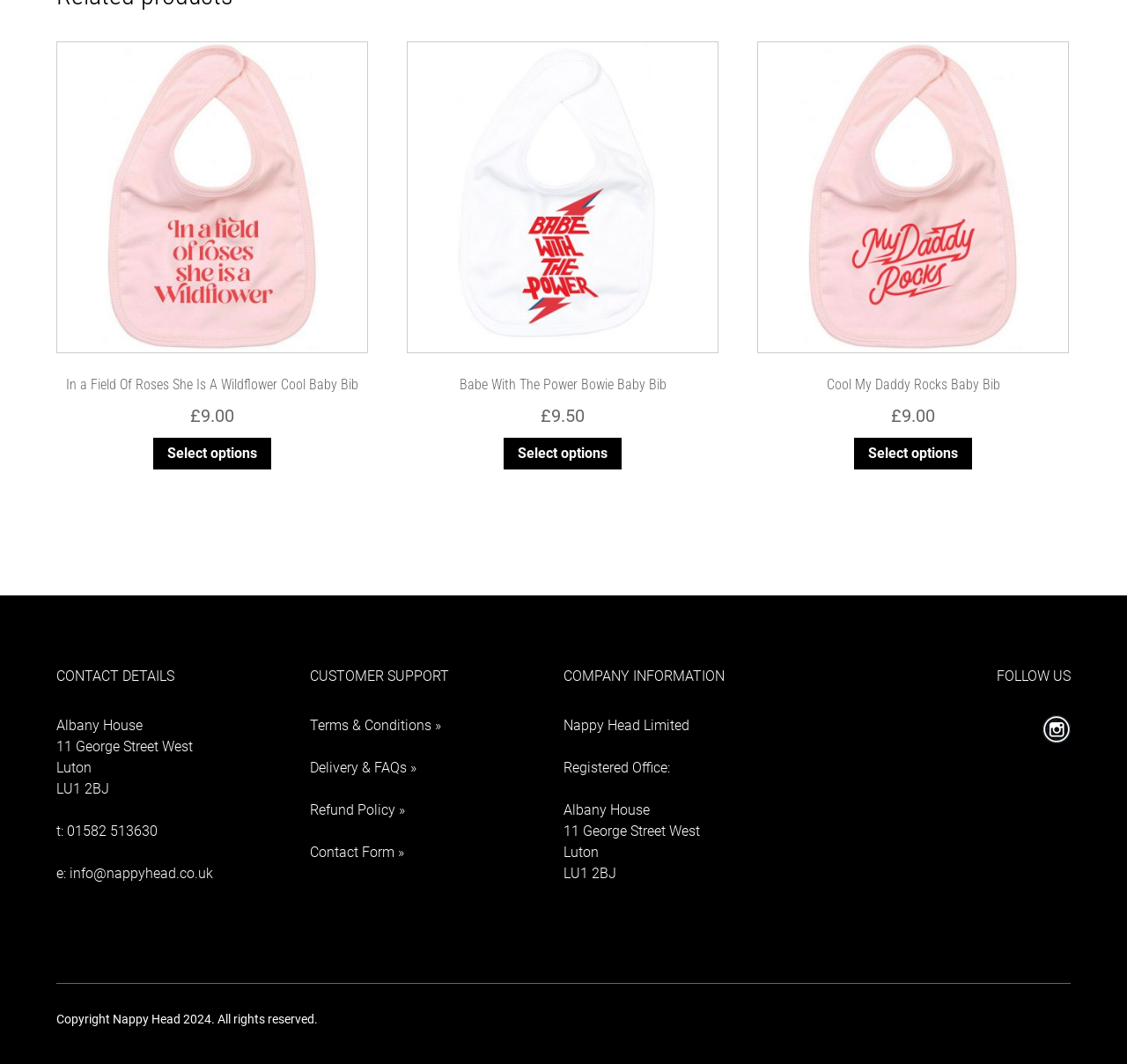What is the company name of the website?
Please answer the question with as much detail and depth as you can.

I found the company name by looking at the text under the 'COMPANY INFORMATION' heading. The text is 'Nappy Head Limited', which is the registered office of the company.